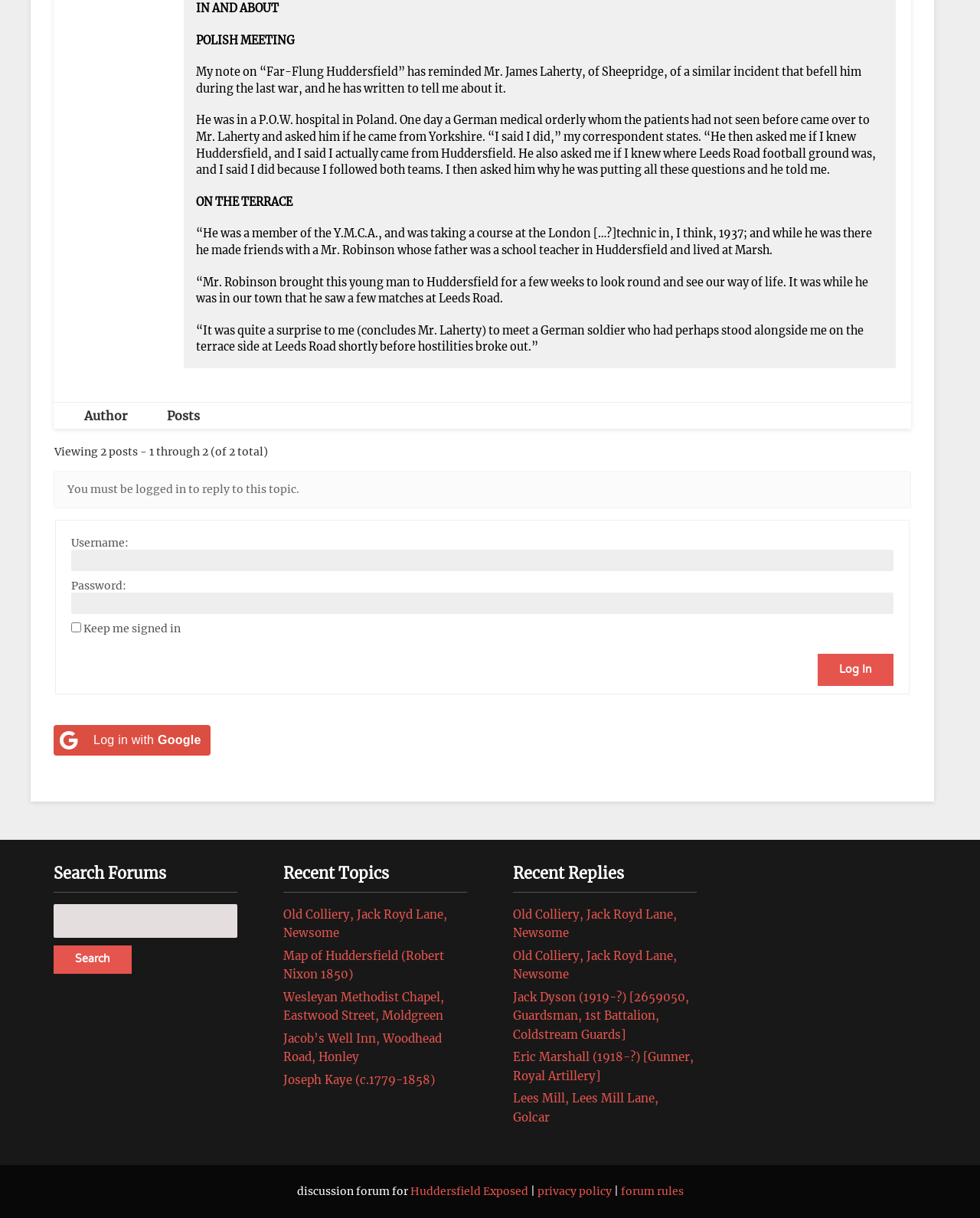Please identify the coordinates of the bounding box for the clickable region that will accomplish this instruction: "reply to a post".

[0.069, 0.396, 0.305, 0.407]